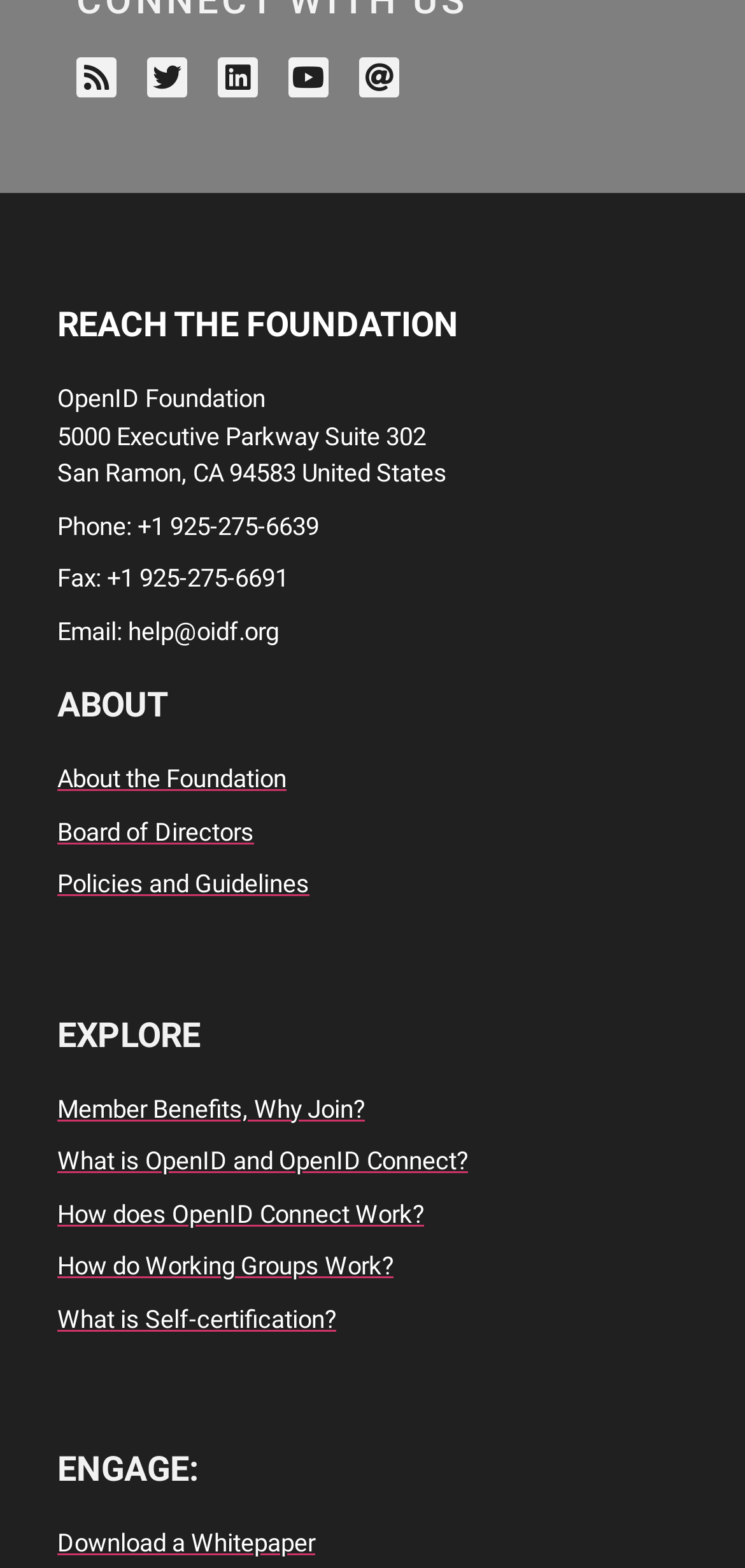What is the topic of the 'EXPLORE' section?
Refer to the image and offer an in-depth and detailed answer to the question.

The 'EXPLORE' section is located below the 'ABOUT' section, and it contains links to topics related to OpenID and OpenID Connect, such as 'What is OpenID and OpenID Connect?' and 'How does OpenID Connect Work?'.